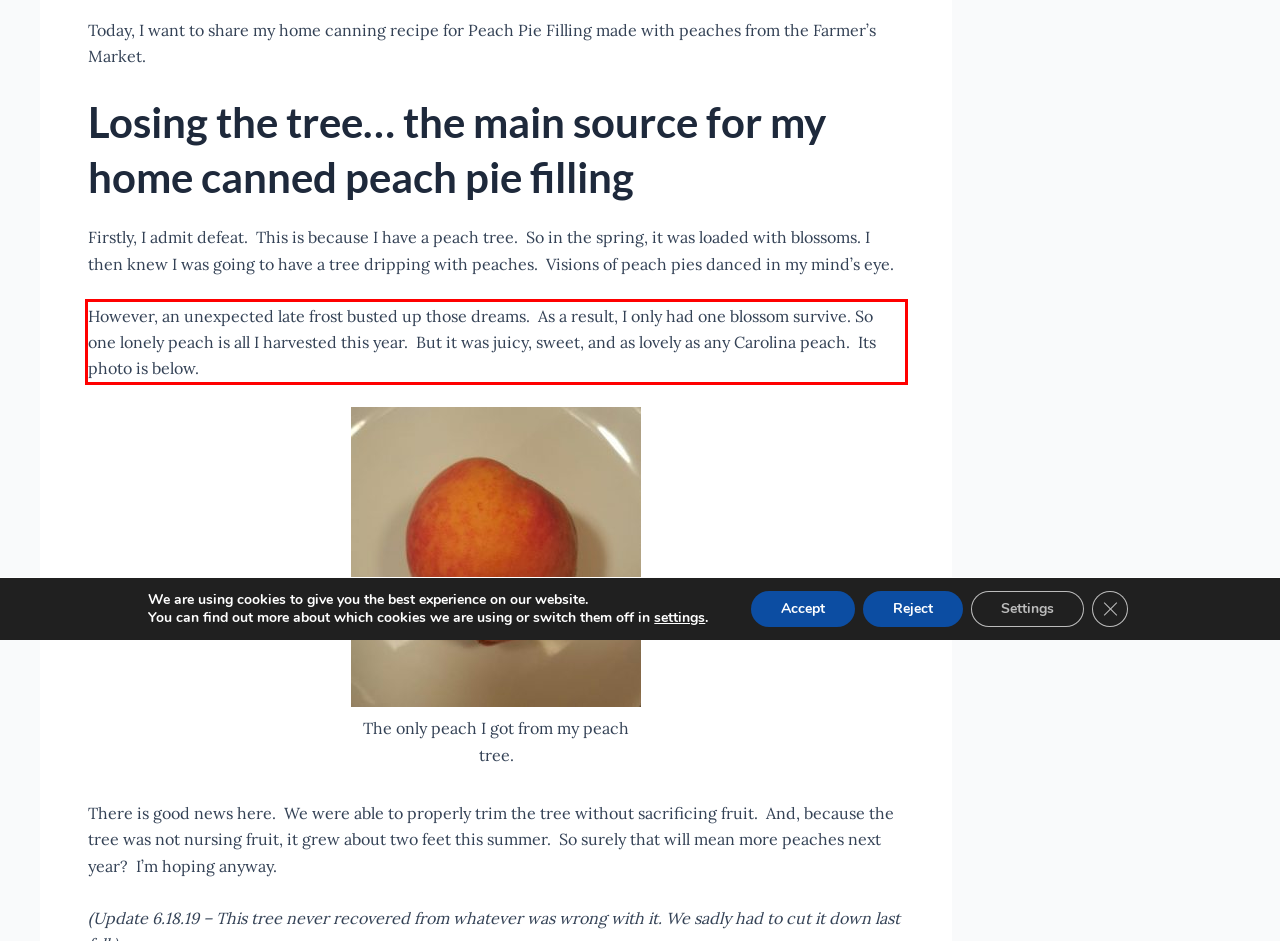From the screenshot of the webpage, locate the red bounding box and extract the text contained within that area.

However, an unexpected late frost busted up those dreams. As a result, I only had one blossom survive. So one lonely peach is all I harvested this year. But it was juicy, sweet, and as lovely as any Carolina peach. Its photo is below.